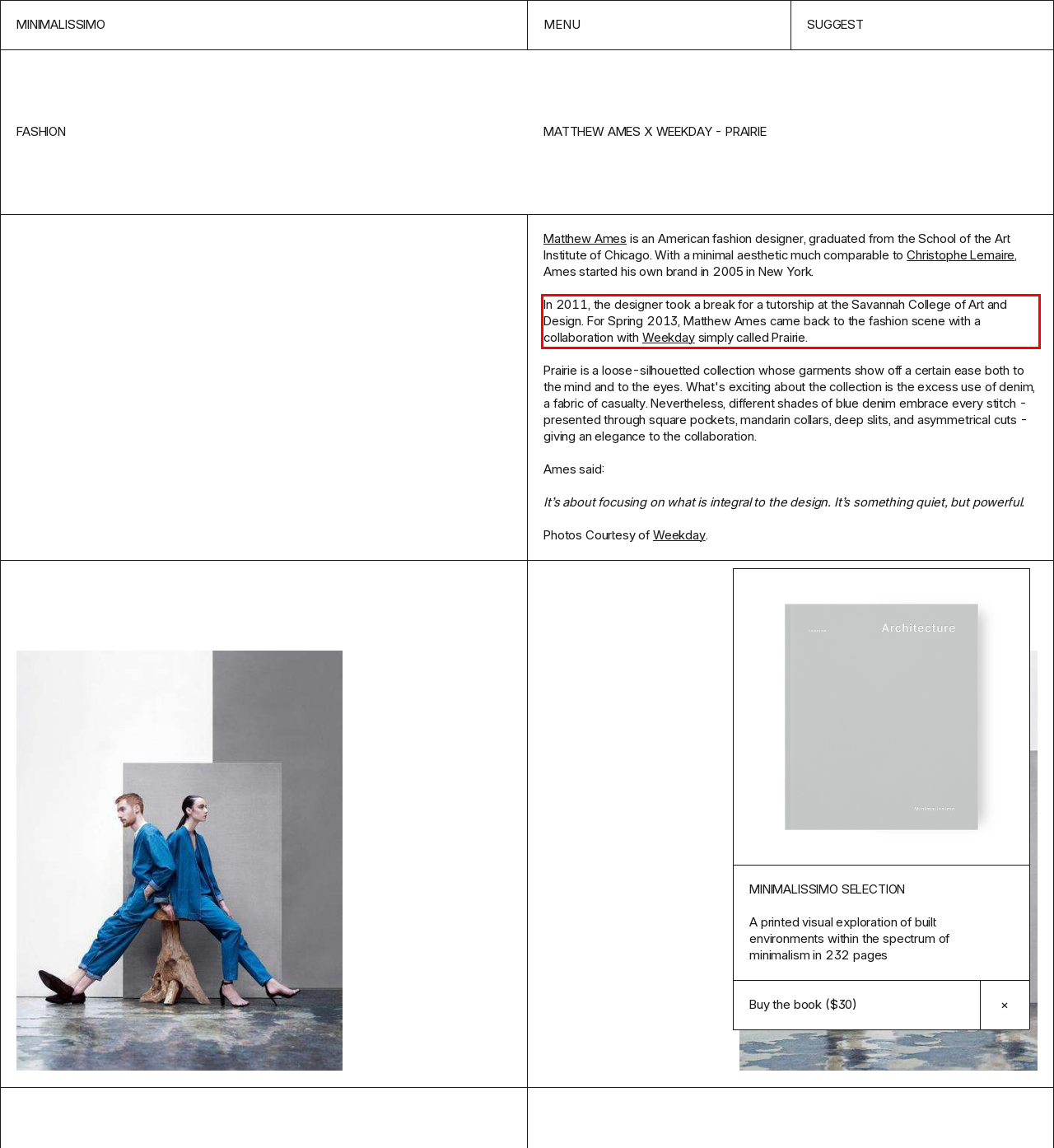The screenshot provided shows a webpage with a red bounding box. Apply OCR to the text within this red bounding box and provide the extracted content.

In 2011, the designer took a break for a tutorship at the Savannah College of Art and Design. For Spring 2013, Matthew Ames came back to the fashion scene with a collaboration with Weekday simply called Prairie.